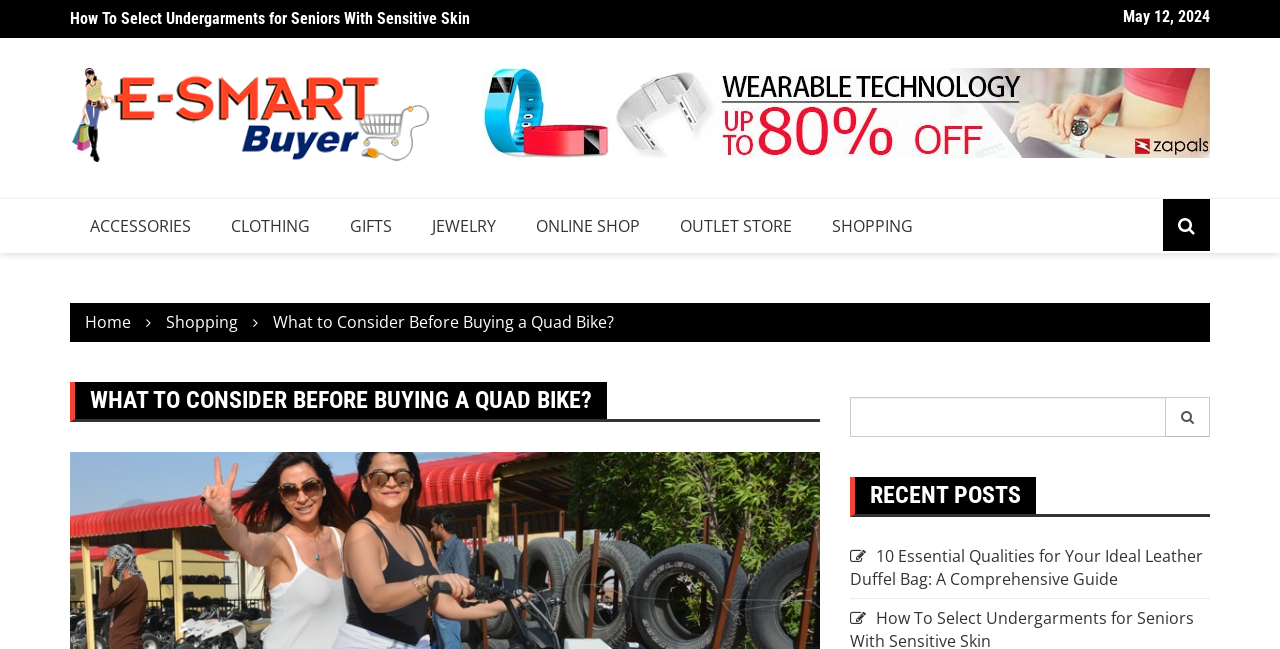What is the name of the website?
Please provide a single word or phrase as the answer based on the screenshot.

eSmart Buyer